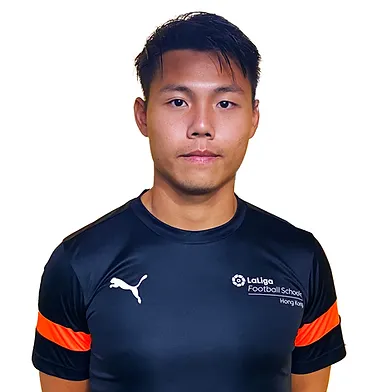Respond with a single word or phrase:
What is the background of the image?

White